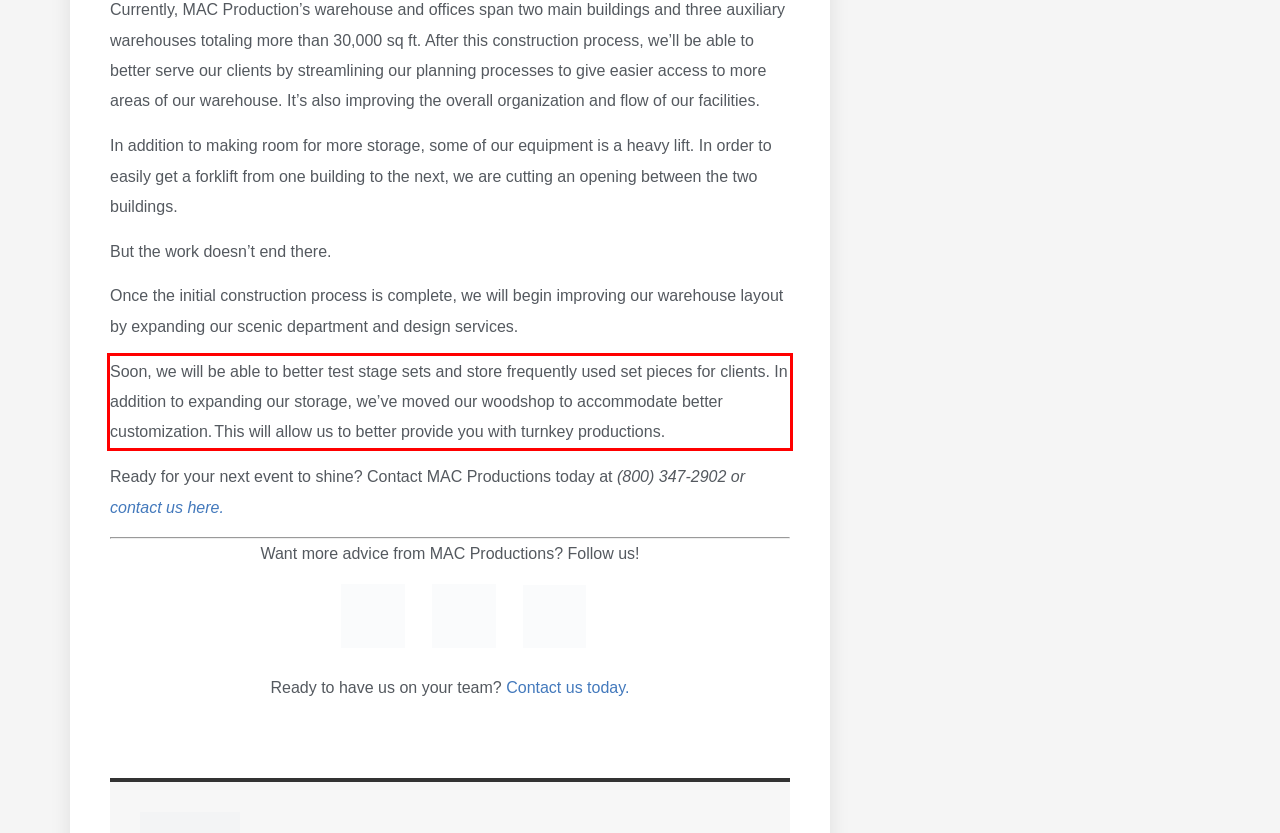The screenshot you have been given contains a UI element surrounded by a red rectangle. Use OCR to read and extract the text inside this red rectangle.

Soon, we will be able to better test stage sets and store frequently used set pieces for clients. In addition to expanding our storage, we’ve moved our woodshop to accommodate better customization. This will allow us to better provide you with turnkey productions.